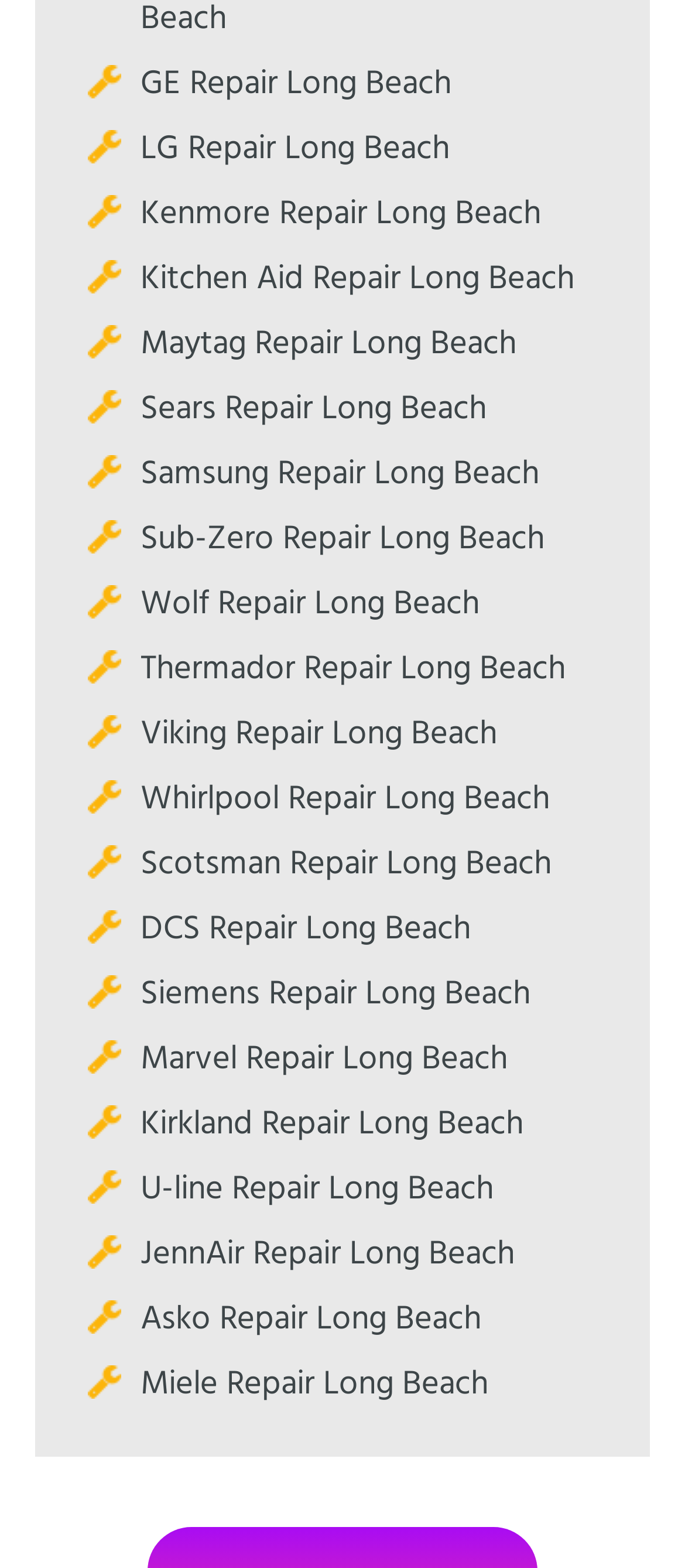Provide a brief response to the question below using a single word or phrase: 
Is Samsung listed on this page?

Yes